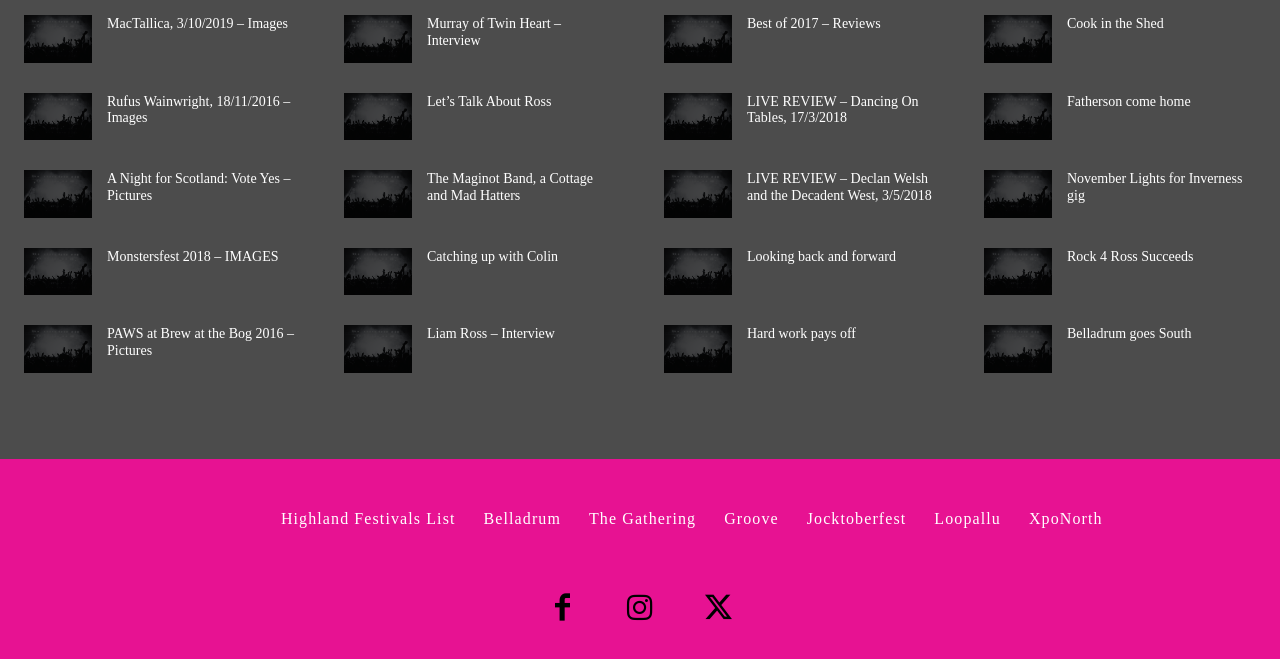What is the title of the first article?
Look at the screenshot and respond with one word or a short phrase.

MacTallica, 3/10/2019 – Images